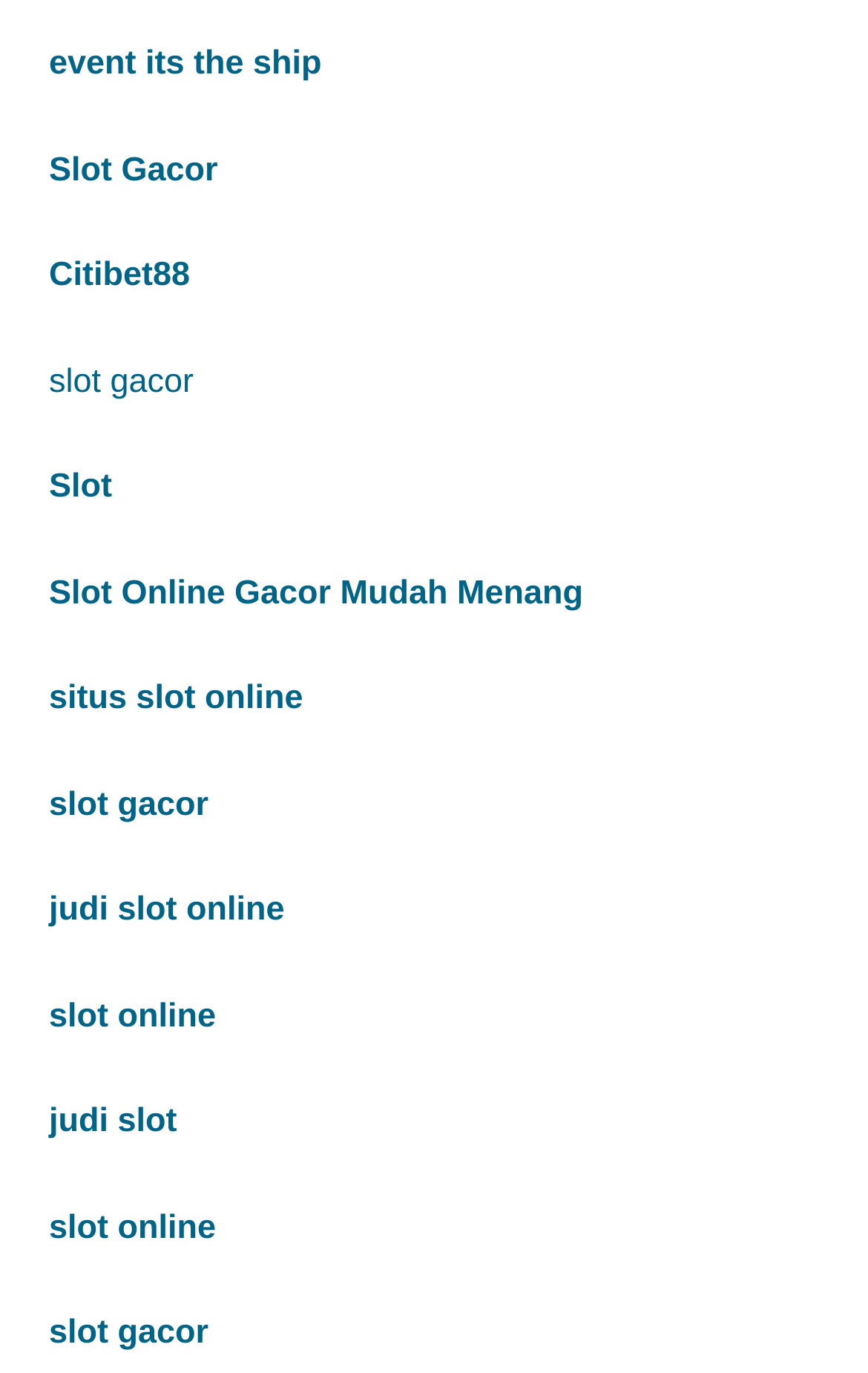How many links are on the webpage?
Based on the image, answer the question with a single word or brief phrase.

17